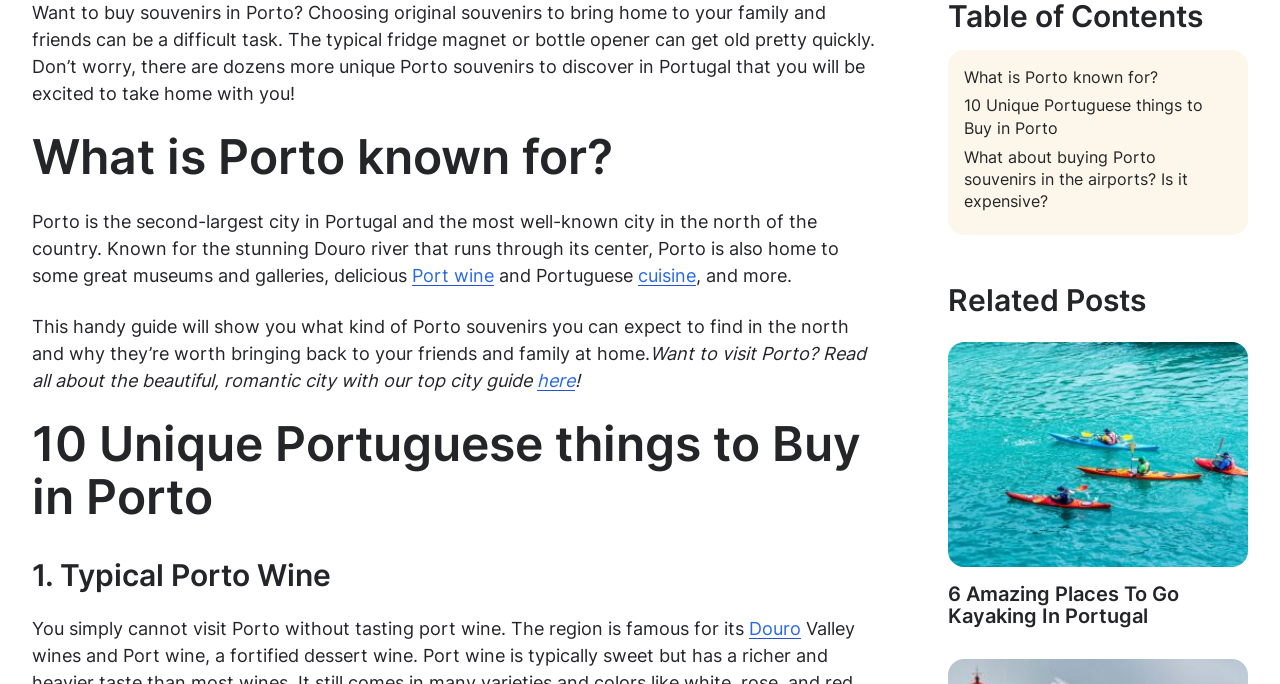Find the bounding box coordinates for the UI element that matches this description: "Port wine".

[0.322, 0.387, 0.386, 0.418]